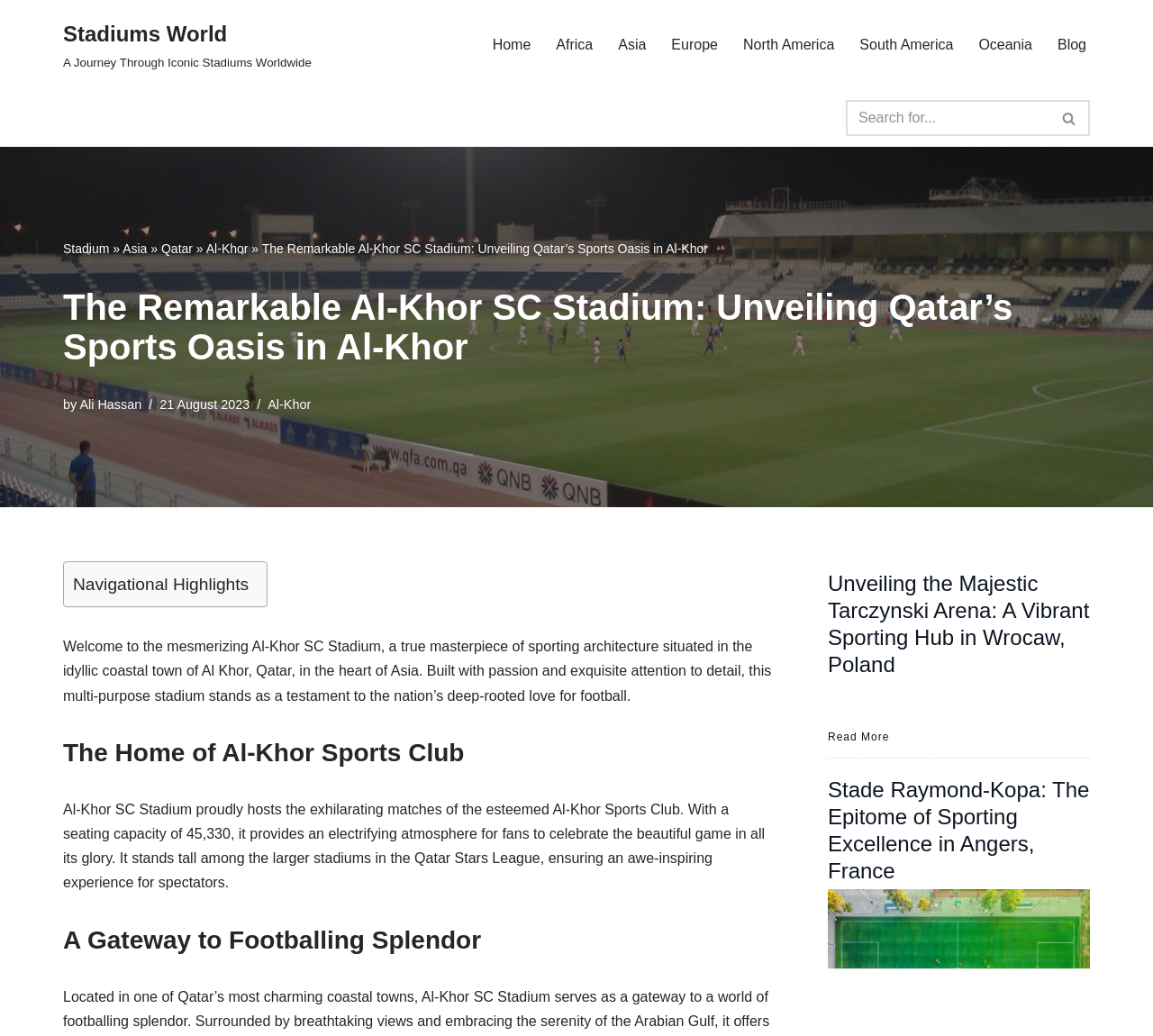What is the name of the sports club that plays at the stadium?
Look at the webpage screenshot and answer the question with a detailed explanation.

The name of the sports club that plays at the stadium can be found in the paragraph of text that describes the stadium, which states 'Al-Khor SC Stadium proudly hosts the exhilarating matches of the esteemed Al-Khor Sports Club'.